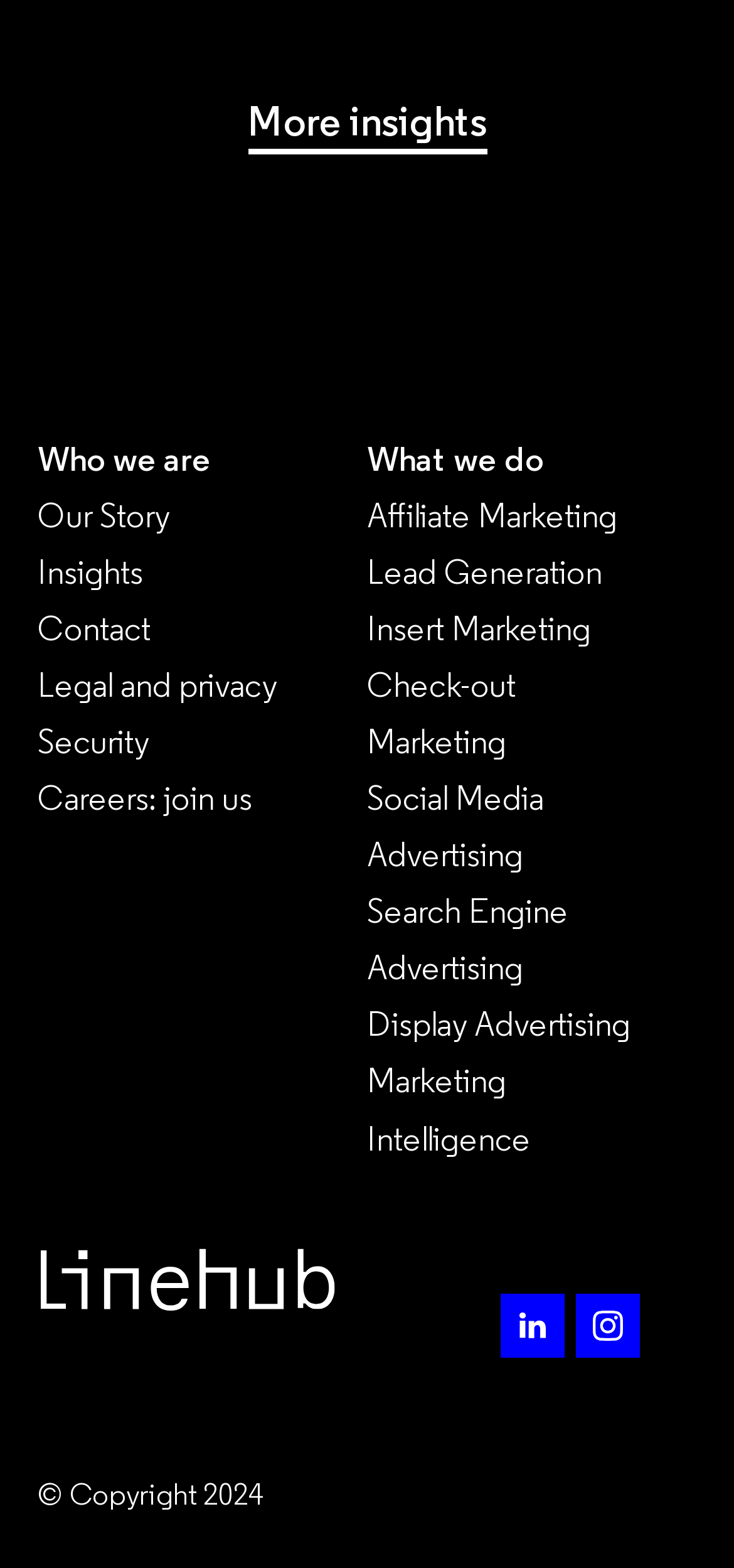Please determine the bounding box coordinates of the clickable area required to carry out the following instruction: "Check 'Legal and privacy'". The coordinates must be four float numbers between 0 and 1, represented as [left, top, right, bottom].

[0.051, 0.428, 0.377, 0.451]